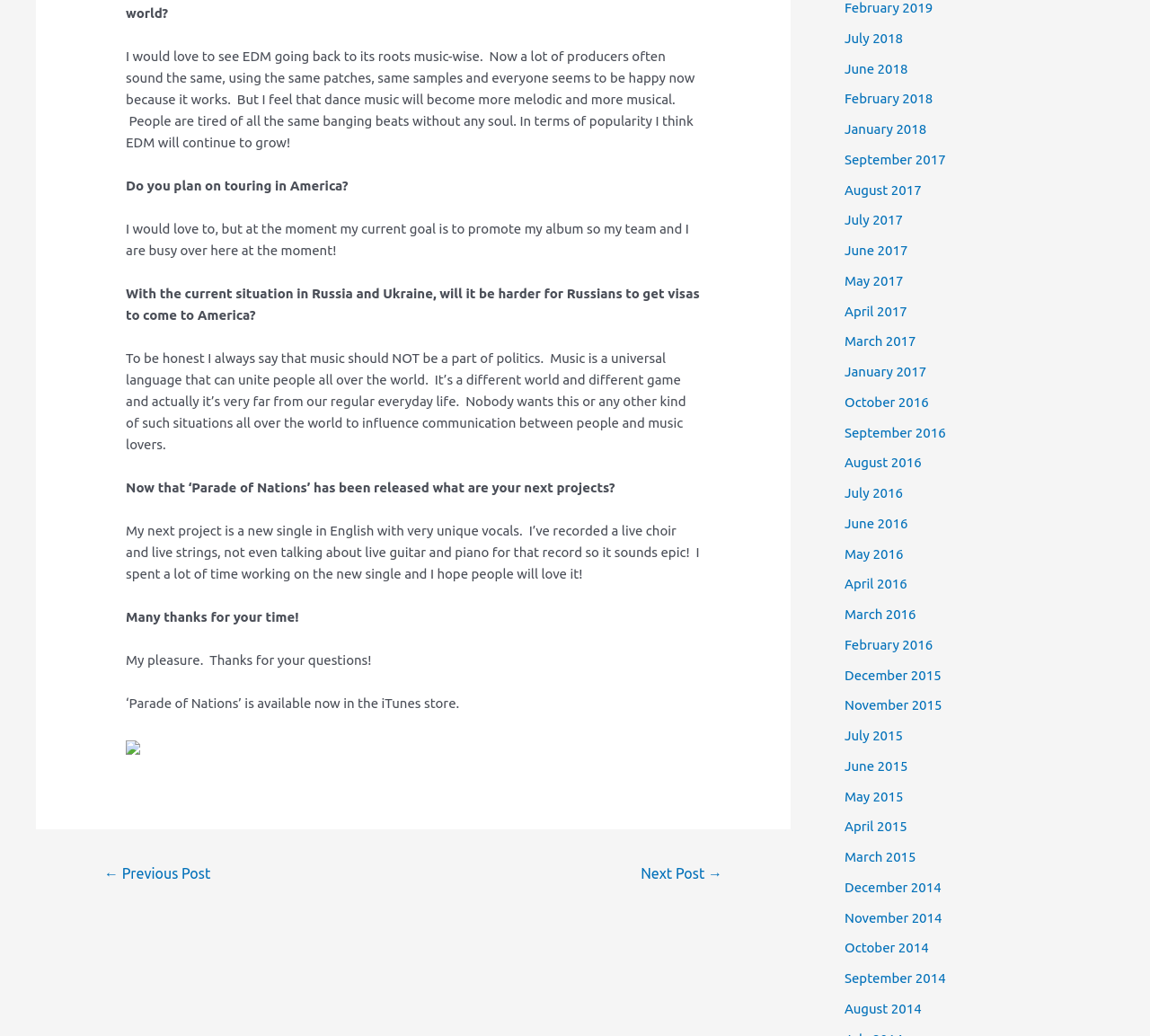Could you find the bounding box coordinates of the clickable area to complete this instruction: "Click on 'July 2016' link"?

[0.734, 0.468, 0.785, 0.483]